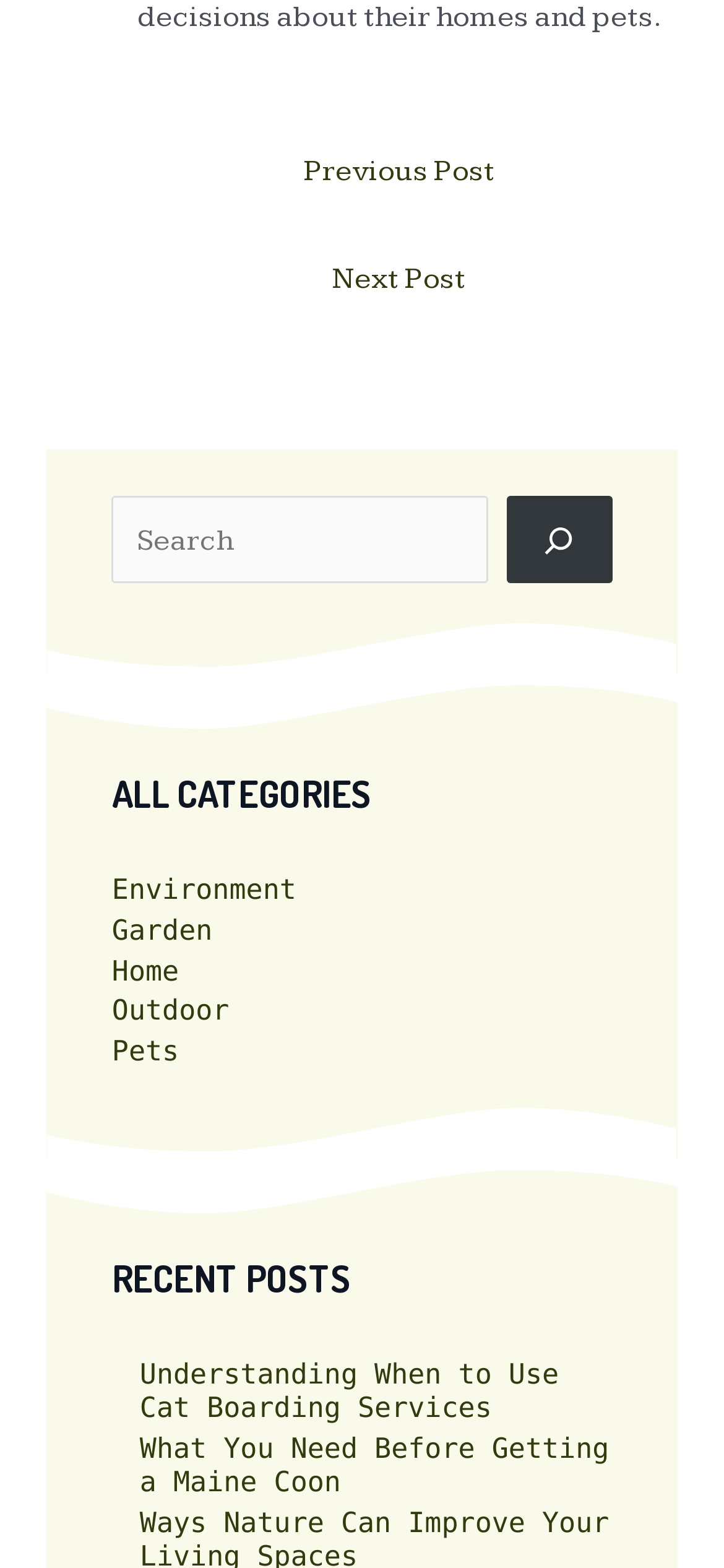Provide the bounding box coordinates of the HTML element described by the text: "Next Post →". The coordinates should be in the format [left, top, right, bottom] with values between 0 and 1.

[0.147, 0.158, 0.956, 0.203]